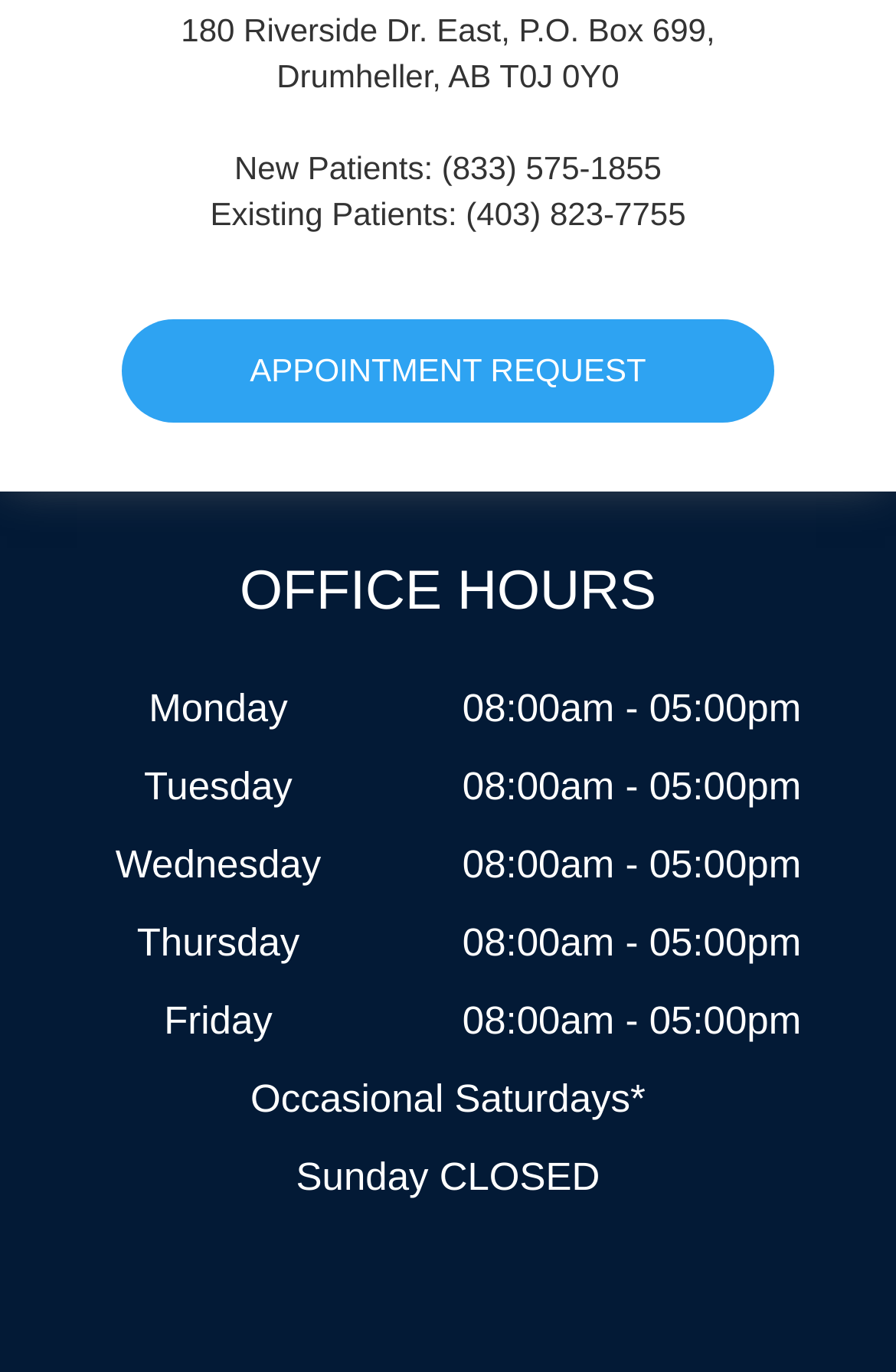What is the office address?
Give a single word or phrase answer based on the content of the image.

180 Riverside Dr. East, P.O. Box 699, Drumheller, AB T0J 0Y0